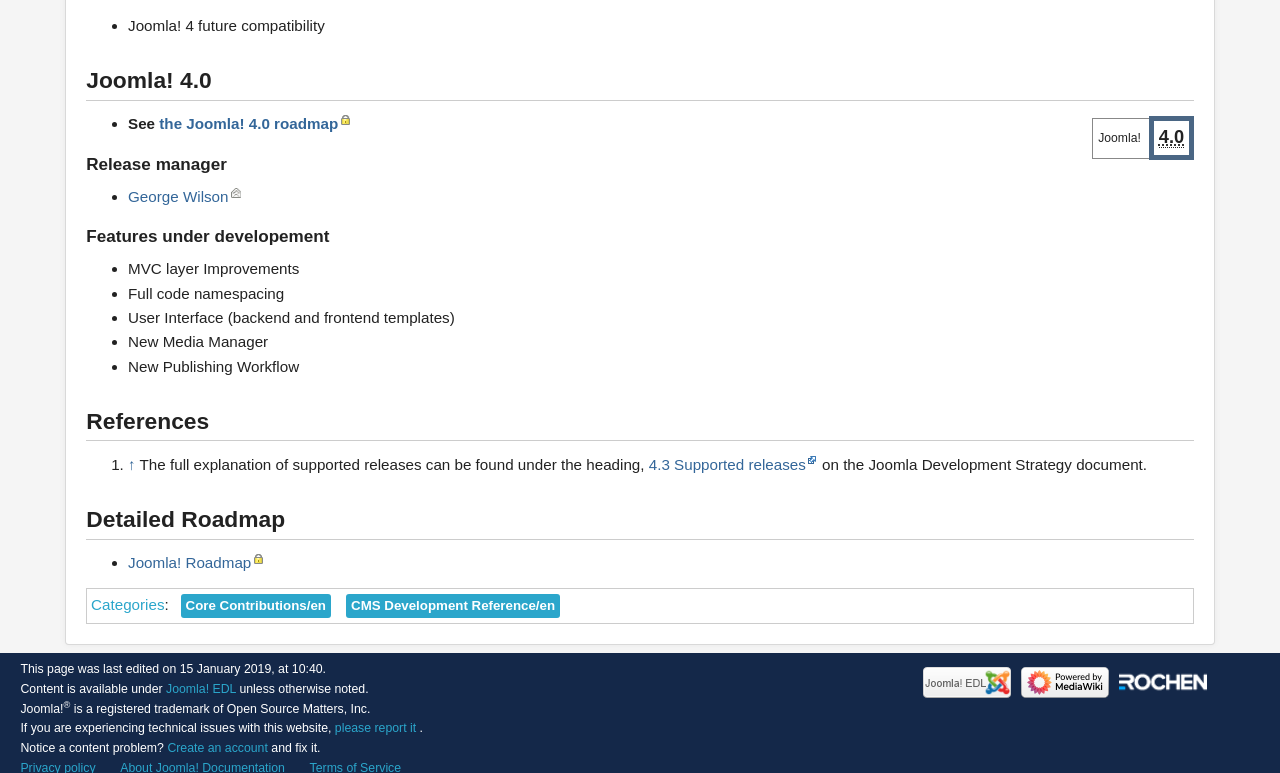Using the provided element description, identify the bounding box coordinates as (top-left x, top-left y, bottom-right x, bottom-right y). Ensure all values are between 0 and 1. Description: Categories

[0.071, 0.771, 0.129, 0.793]